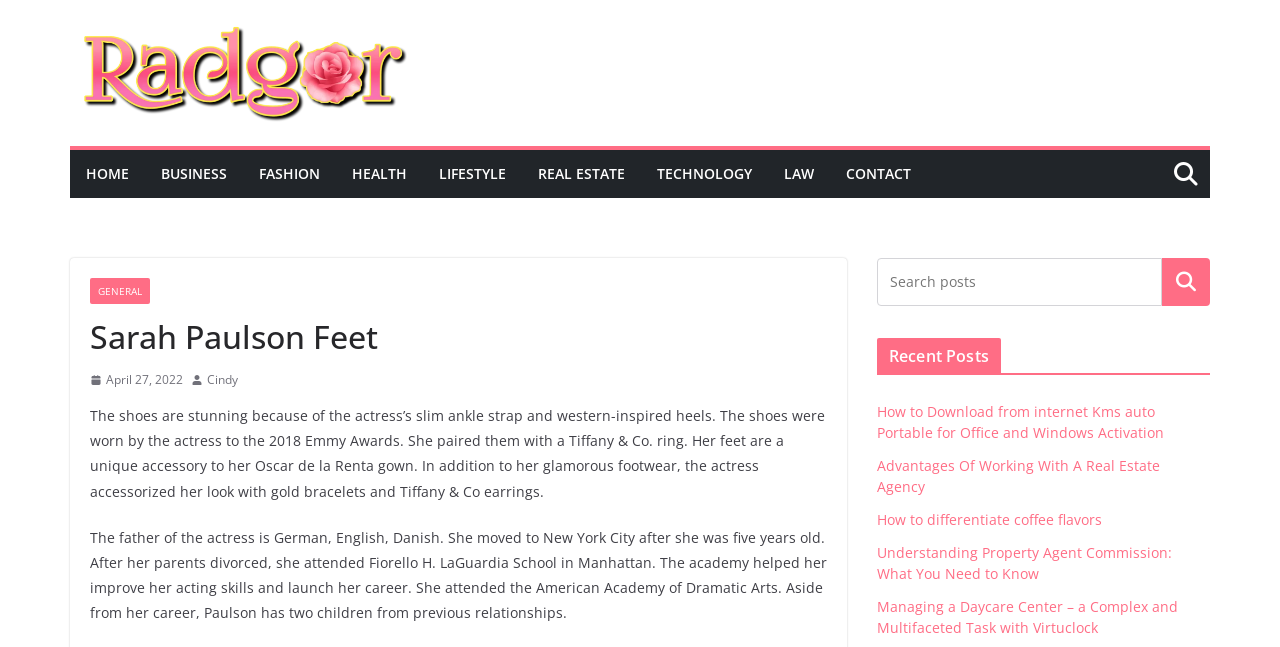Find the bounding box coordinates of the element I should click to carry out the following instruction: "Click on the 'HOME' link".

[0.067, 0.247, 0.101, 0.29]